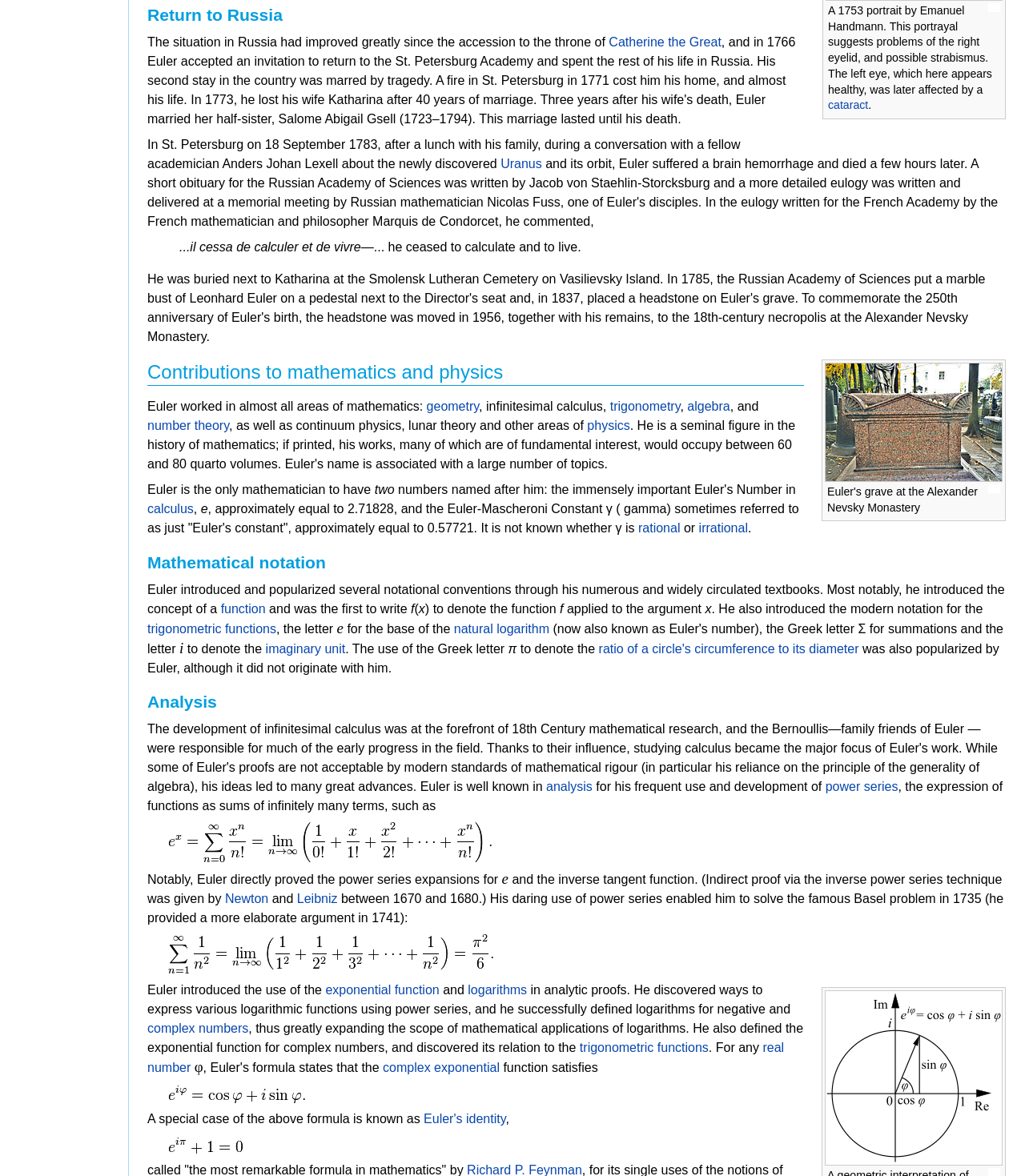Specify the bounding box coordinates of the area to click in order to execute this command: 'View the information about Alexander Nevsky Monastery'. The coordinates should consist of four float numbers ranging from 0 to 1, and should be formatted as [left, top, right, bottom].

[0.807, 0.412, 0.954, 0.437]